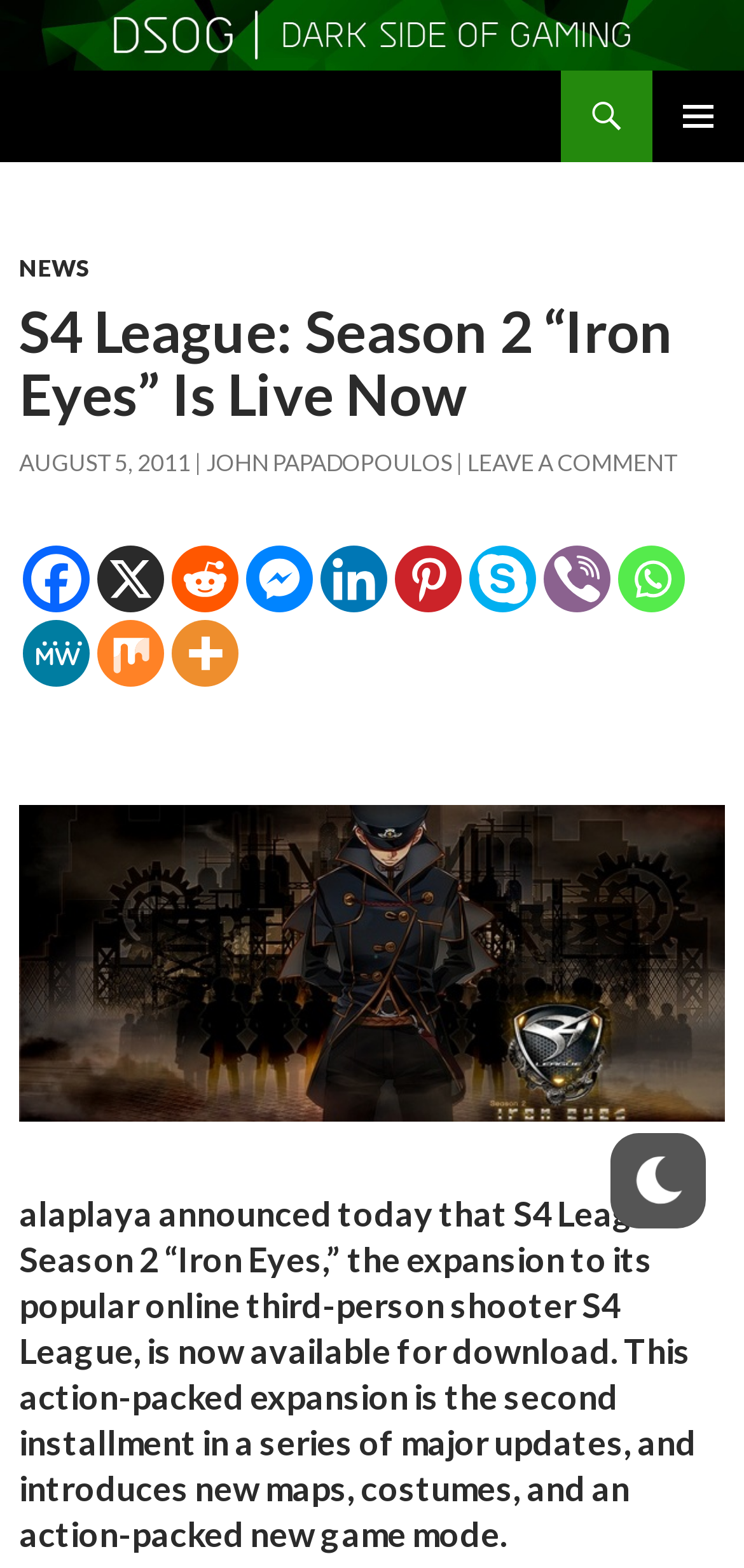How many headings are available on the webpage?
Based on the image, answer the question in a detailed manner.

By analyzing the webpage structure, we can see that there are three headings available, including 'DSOGaming', 'S4 League: Season 2 “Iron Eyes” Is Live Now', and an empty heading.